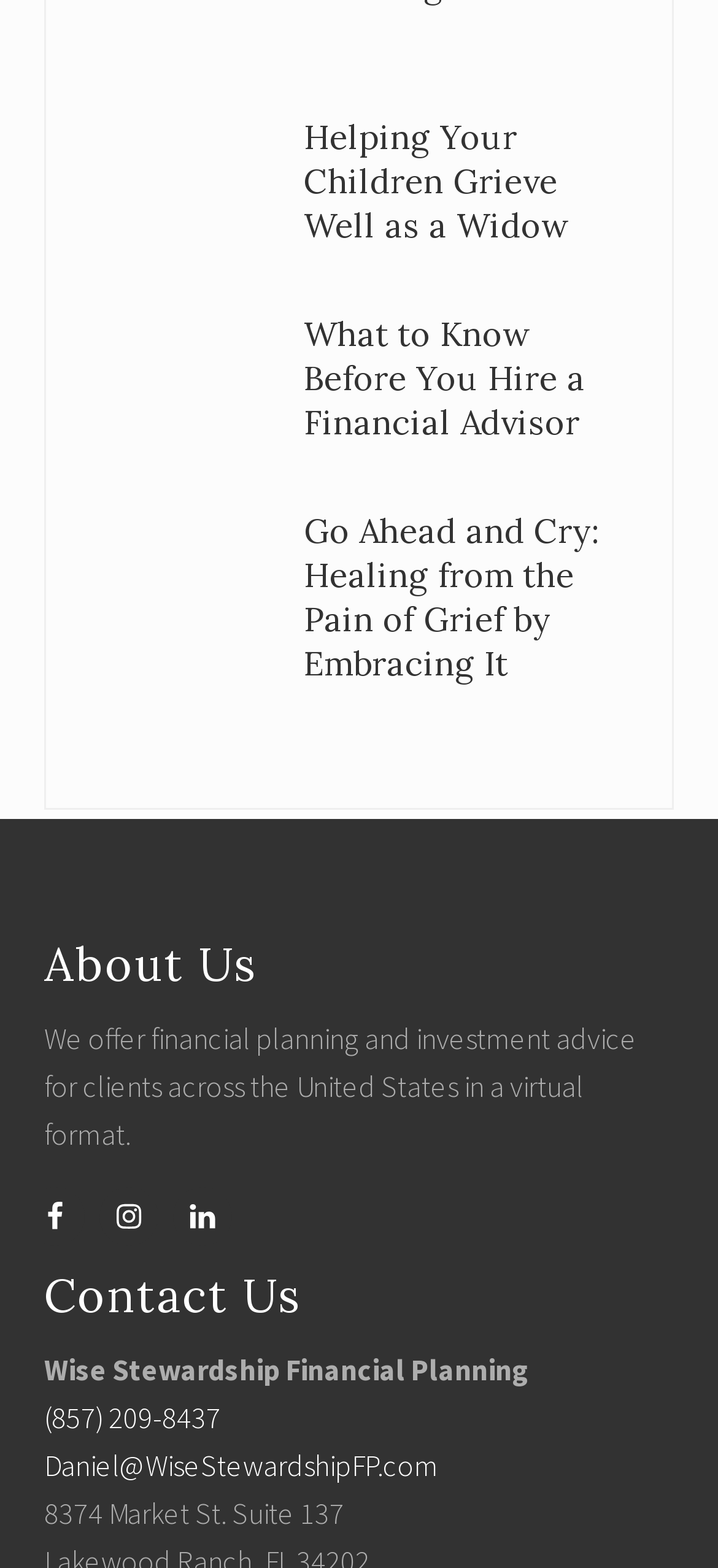How many social media links are on this webpage?
Using the image as a reference, answer the question with a short word or phrase.

3